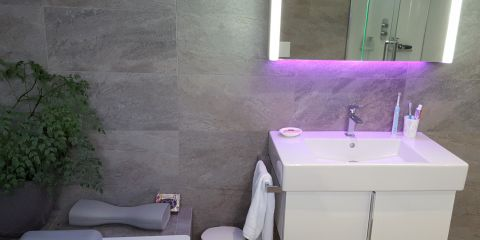Answer the question using only one word or a concise phrase: What type of plant is in the bathroom?

Green plant